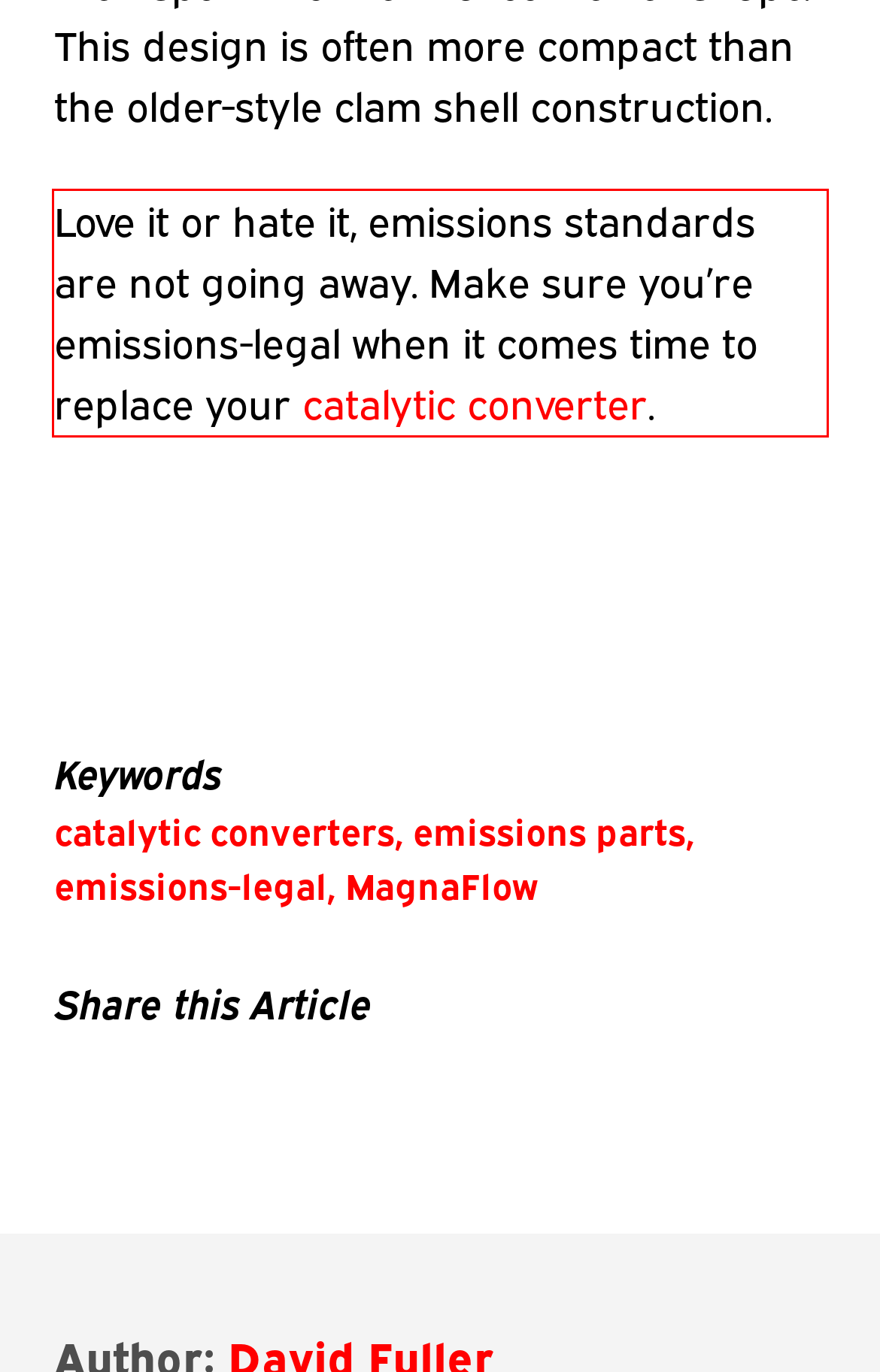In the screenshot of the webpage, find the red bounding box and perform OCR to obtain the text content restricted within this red bounding box.

Love it or hate it, emissions standards are not going away. Make sure you’re emissions-legal when it comes time to replace your catalytic converter.